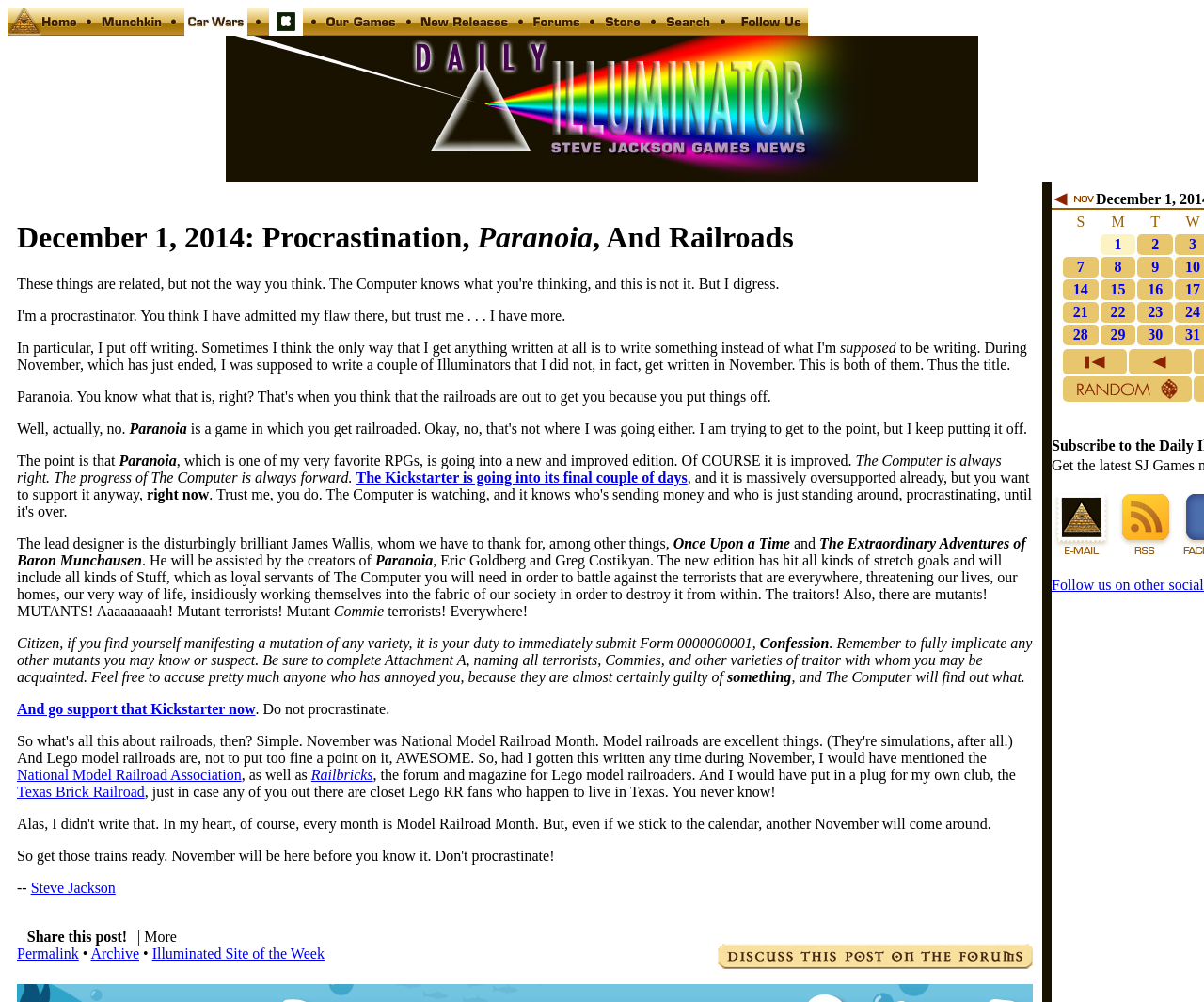What is the date of the current post? Observe the screenshot and provide a one-word or short phrase answer.

December 1, 2014